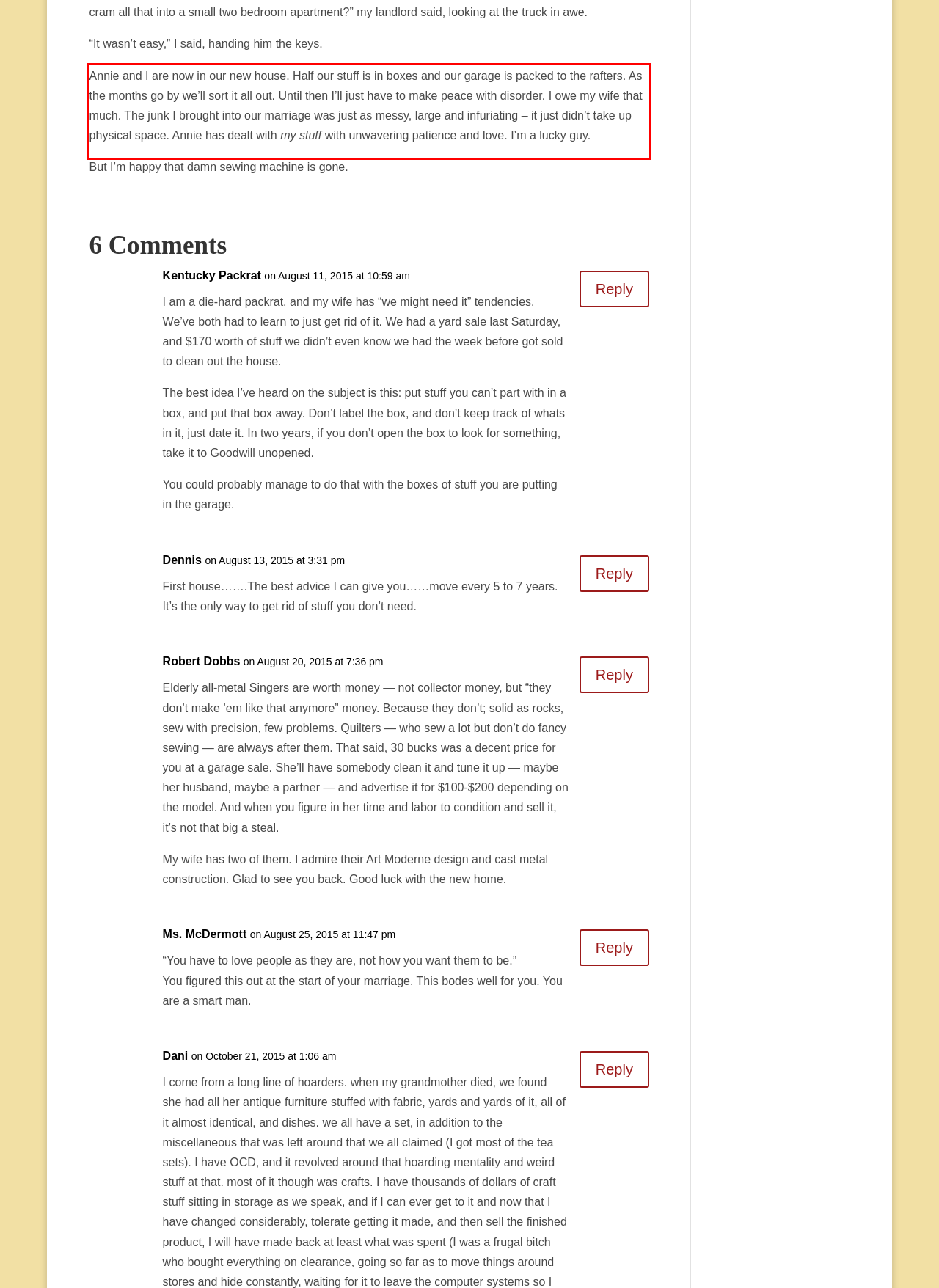Given a webpage screenshot, locate the red bounding box and extract the text content found inside it.

Annie and I are now in our new house. Half our stuff is in boxes and our garage is packed to the rafters. As the months go by we’ll sort it all out. Until then I’ll just have to make peace with disorder. I owe my wife that much. The junk I brought into our marriage was just as messy, large and infuriating – it just didn’t take up physical space. Annie has dealt with my stuff with unwavering patience and love. I’m a lucky guy.